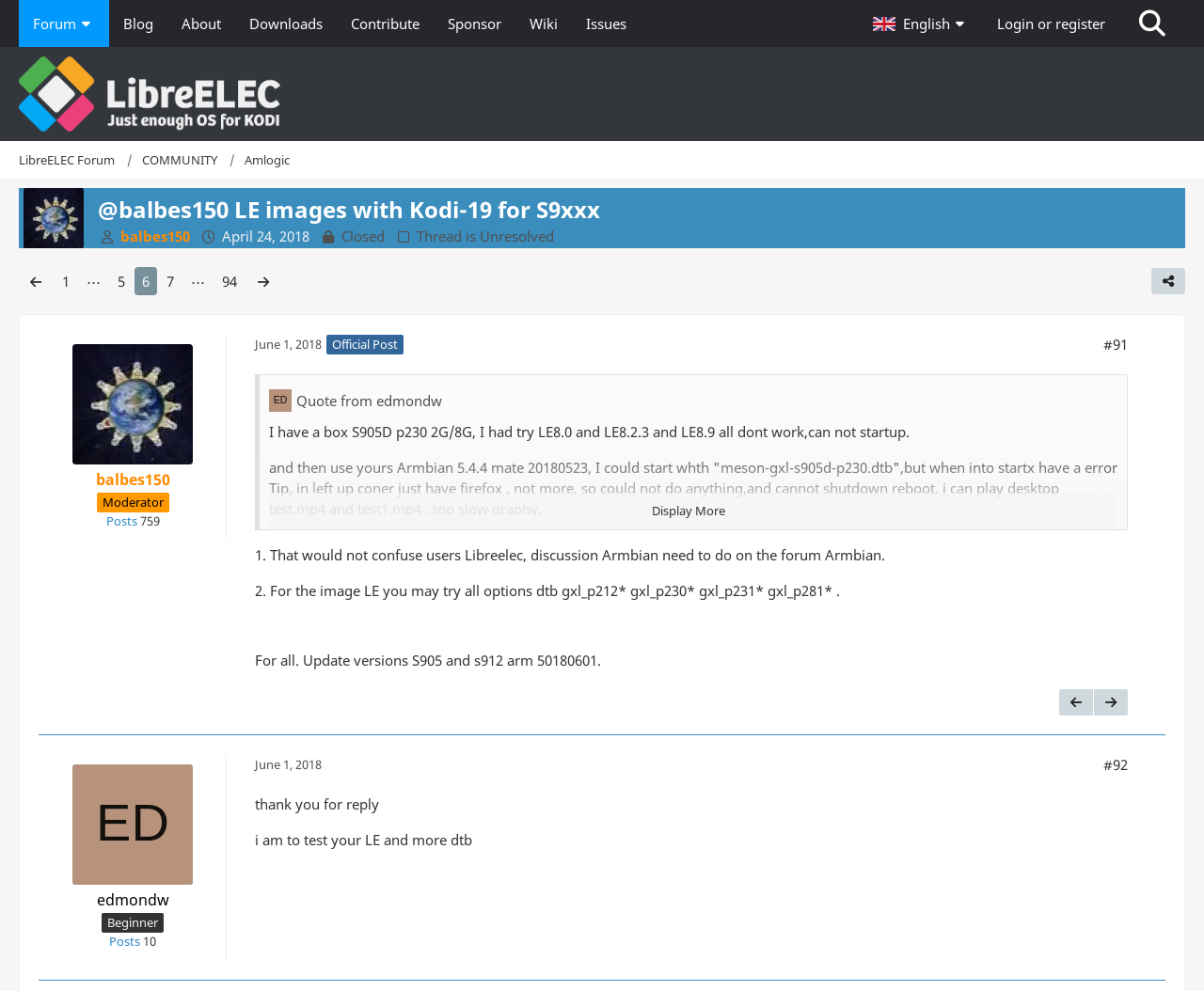How many posts does edmondw have? Analyze the screenshot and reply with just one word or a short phrase.

10